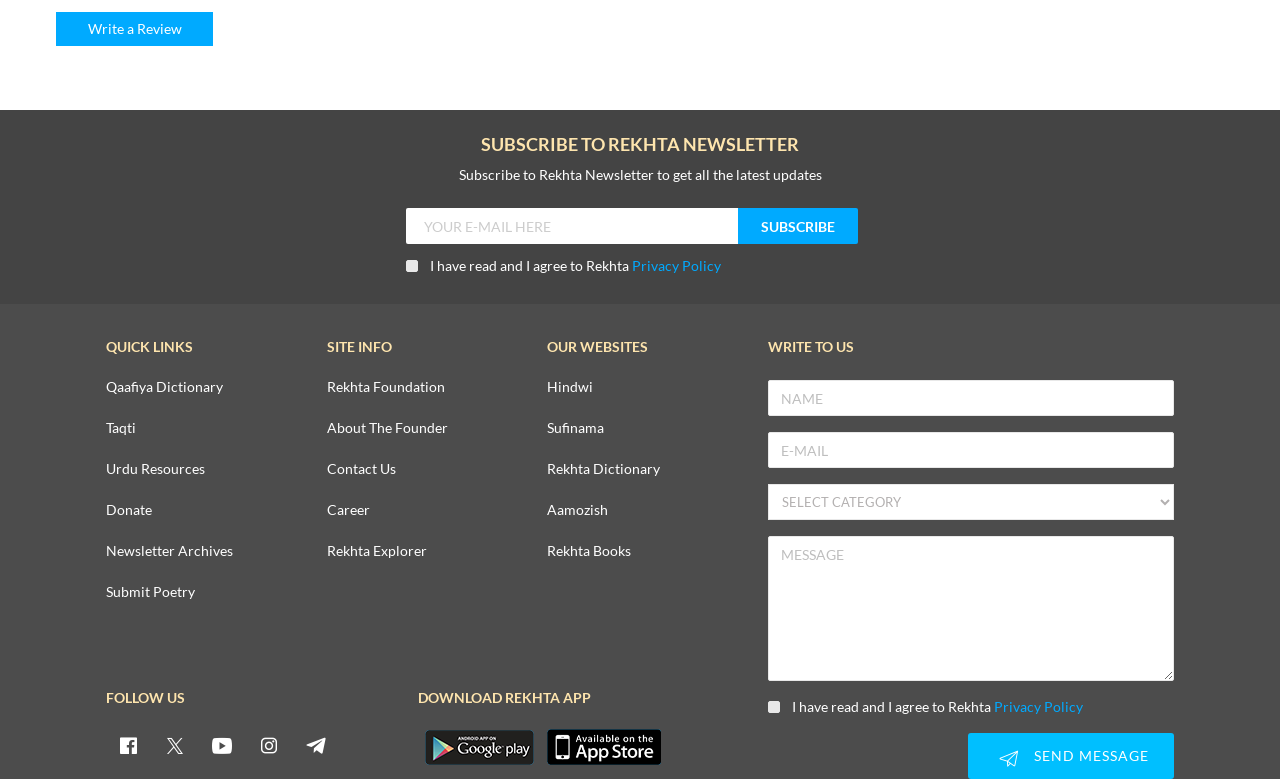Provide the bounding box coordinates of the UI element this sentence describes: "Neasa Hardiman".

None